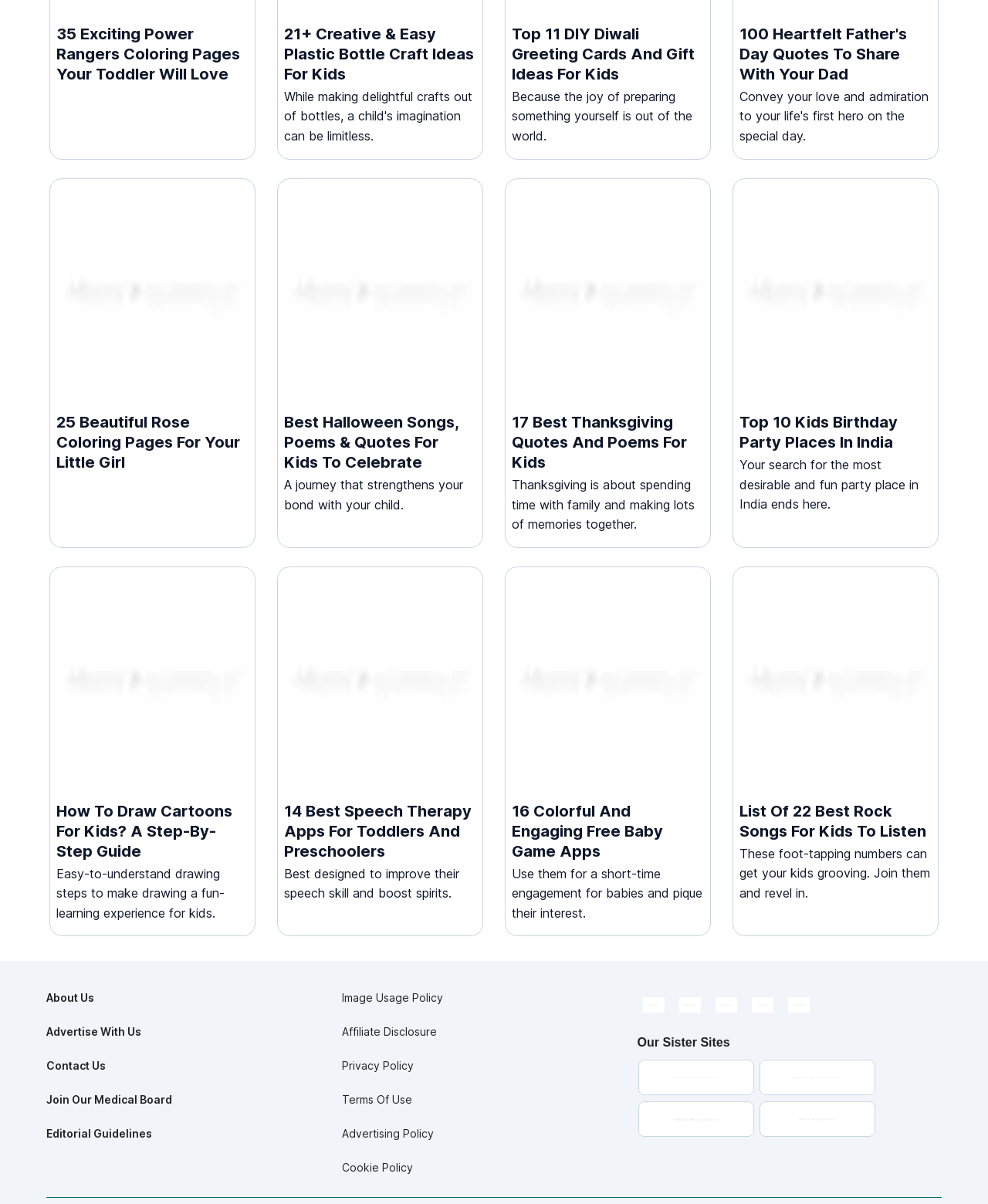Identify and provide the bounding box for the element described by: "Contact Us".

[0.047, 0.832, 0.105, 0.842]